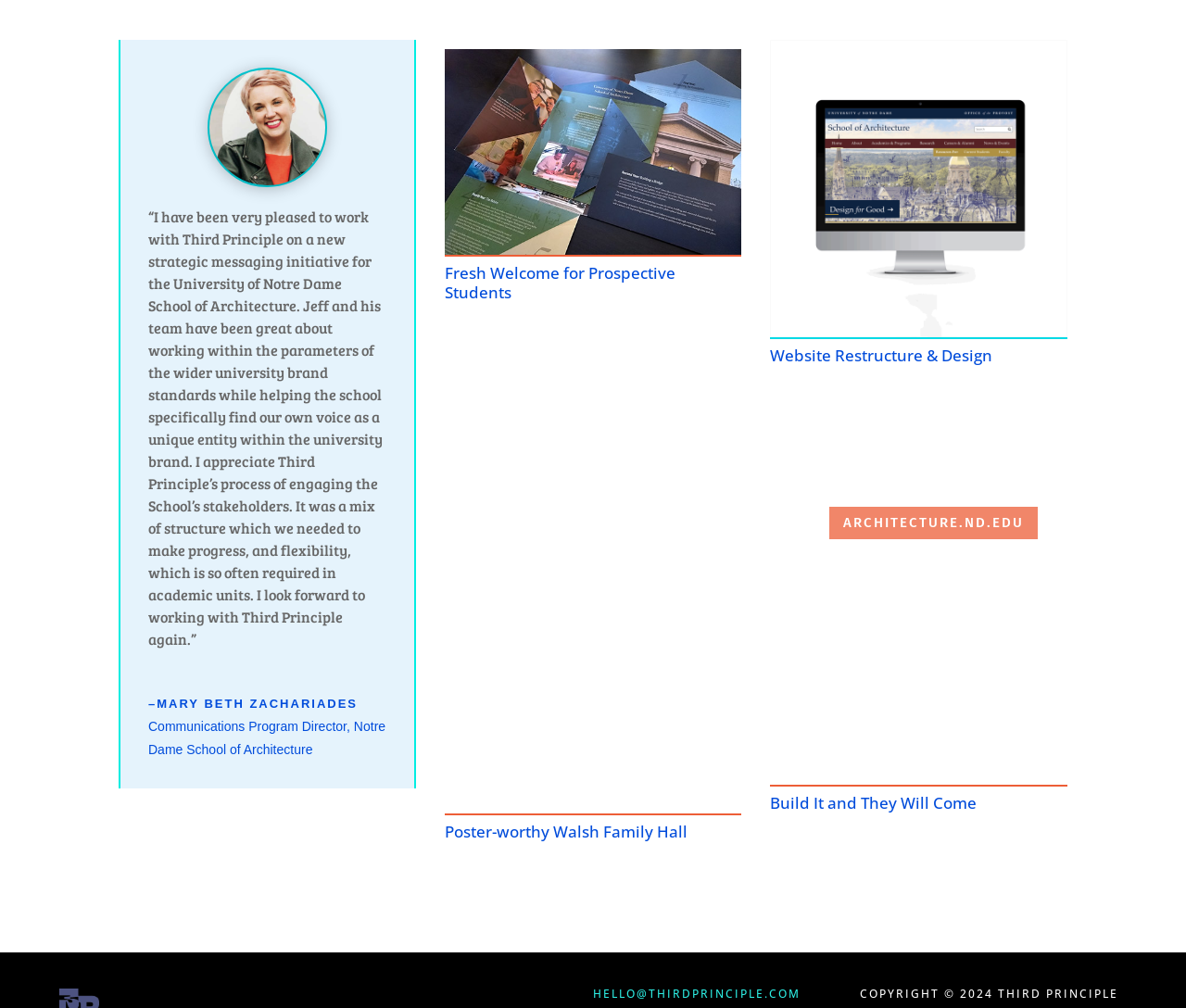Determine the bounding box for the described HTML element: "hello@thirdprinciple.com". Ensure the coordinates are four float numbers between 0 and 1 in the format [left, top, right, bottom].

[0.5, 0.978, 0.675, 0.993]